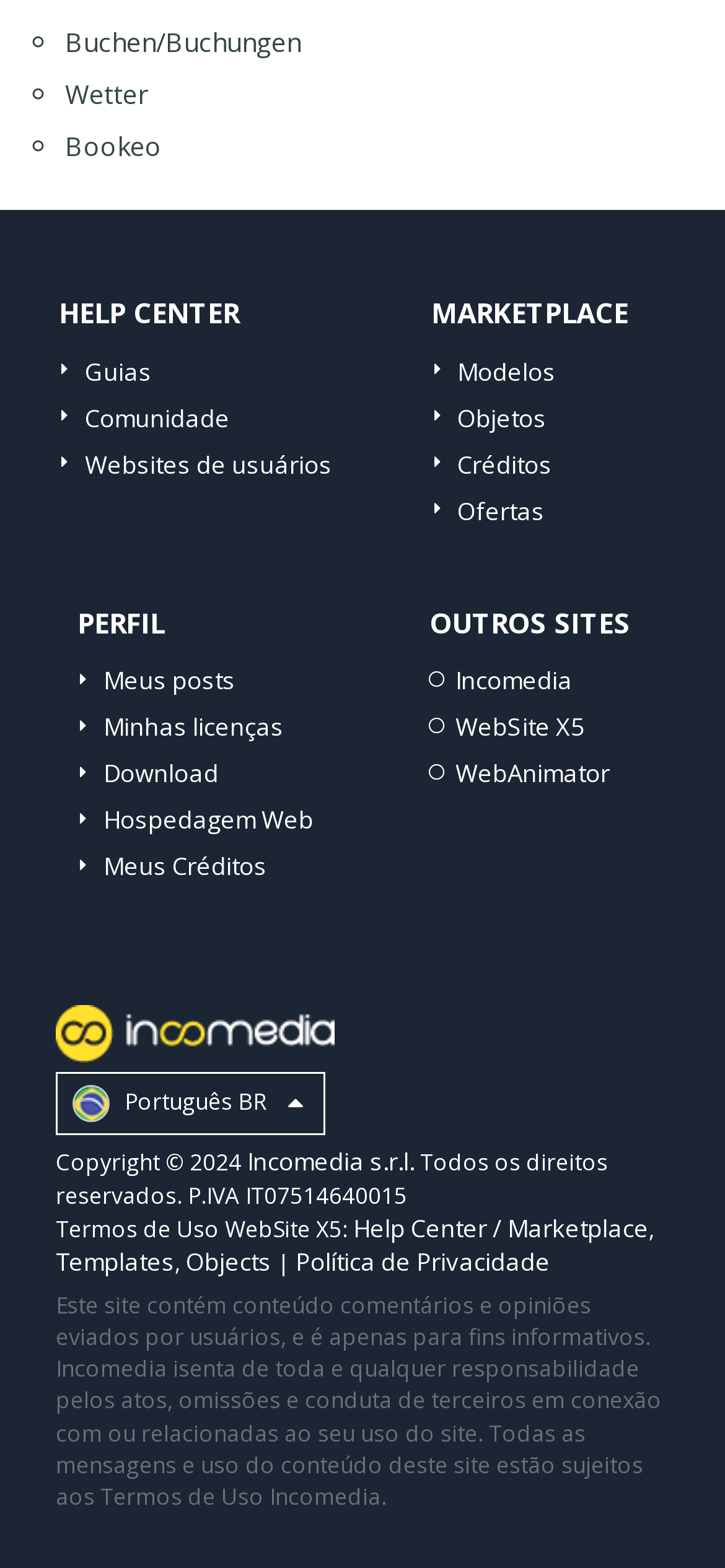How many types of cookies are described on the webpage?
Please provide a comprehensive answer based on the details in the screenshot.

I found two sections on the webpage that describe different types of cookies, one for 'Cookies de desempenho' and another for 'Cookies de segmentação', which suggests that there are two types of cookies described on the webpage.